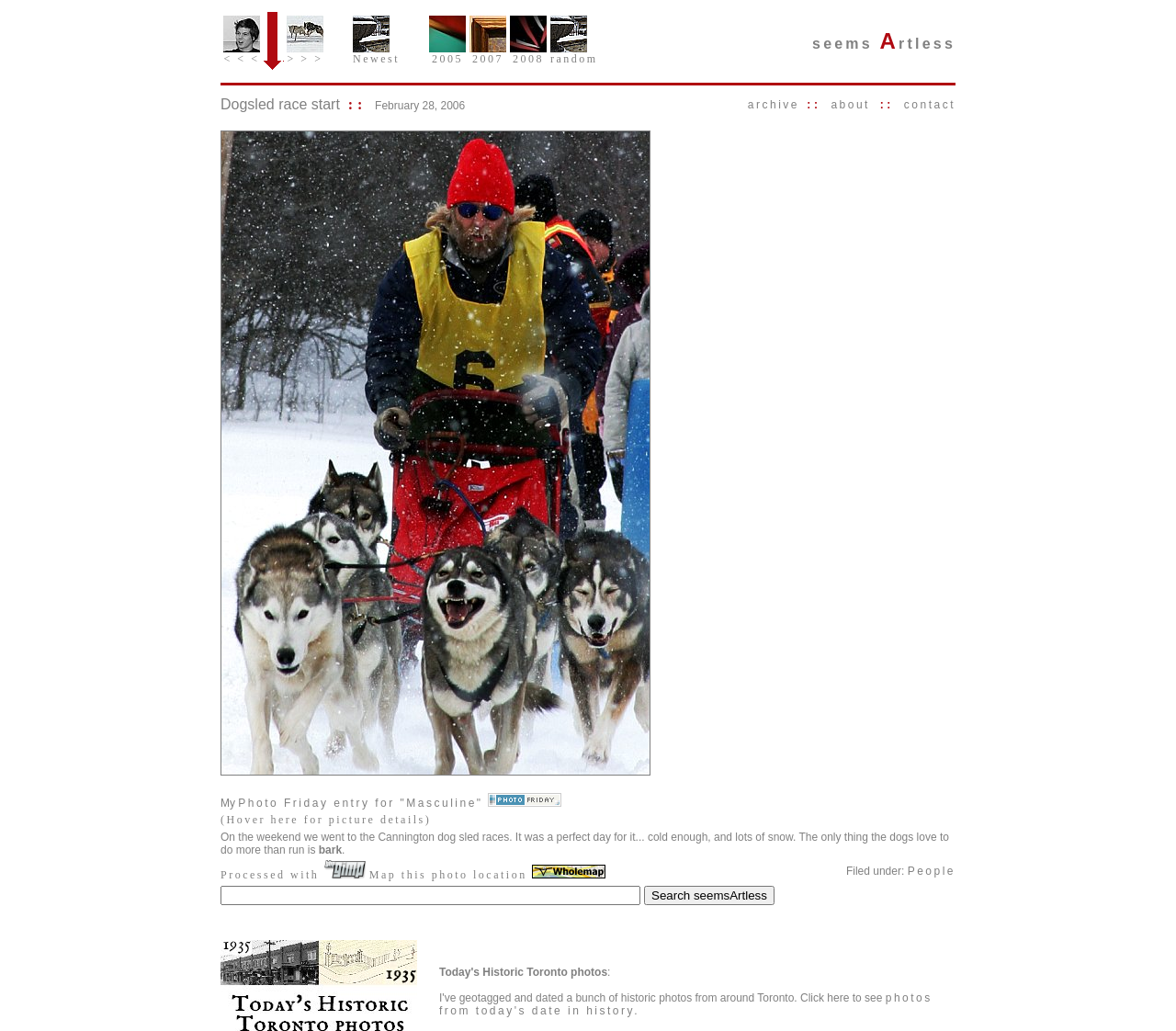Identify the bounding box of the UI element described as follows: "Map this photo location". Provide the coordinates as four float numbers in the range of 0 to 1 [left, top, right, bottom].

[0.314, 0.842, 0.515, 0.855]